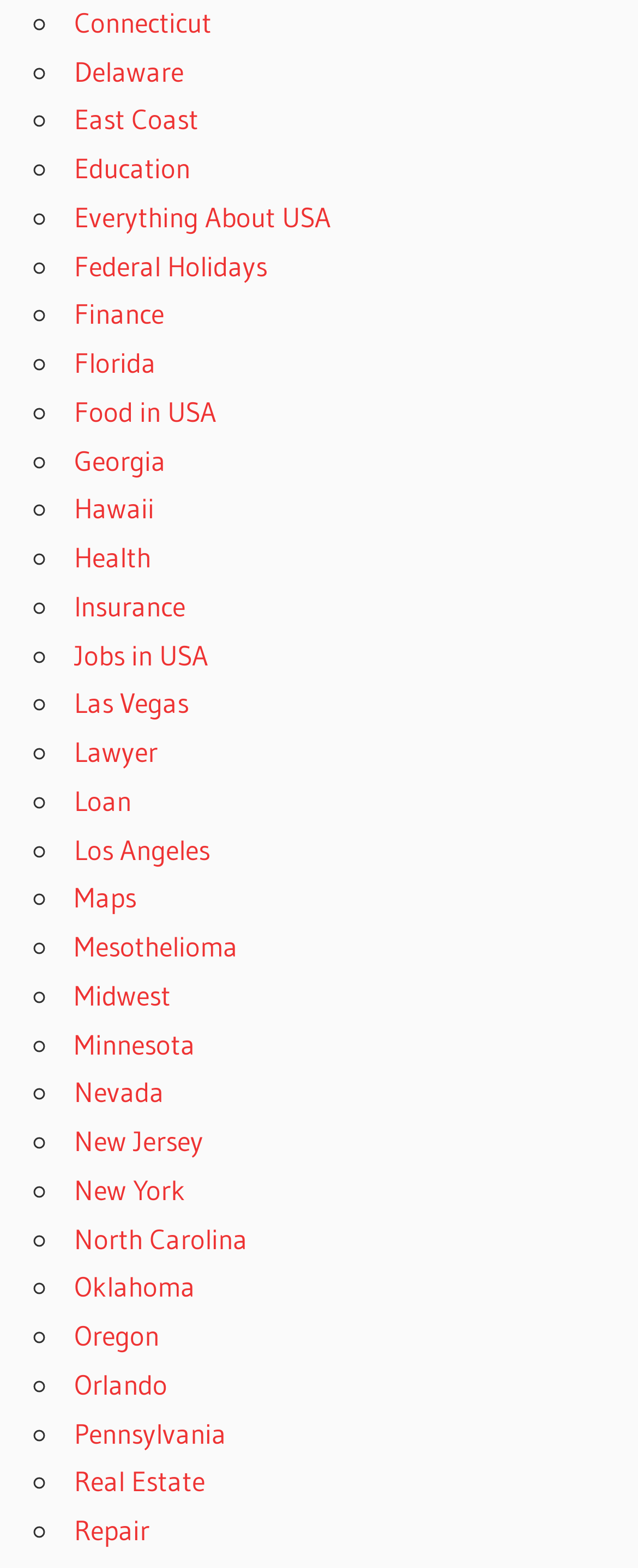Show the bounding box coordinates of the region that should be clicked to follow the instruction: "Explore Las Vegas."

[0.116, 0.437, 0.296, 0.459]